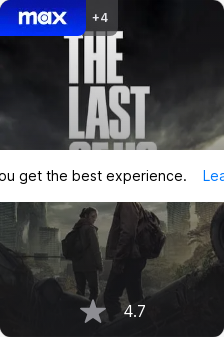Using the elements shown in the image, answer the question comprehensively: What kind of landscape is depicted in the backdrop?

The dramatic backdrop of the image features a post-apocalyptic landscape, emphasizing the series' intense themes and setting the tone for the narrative.